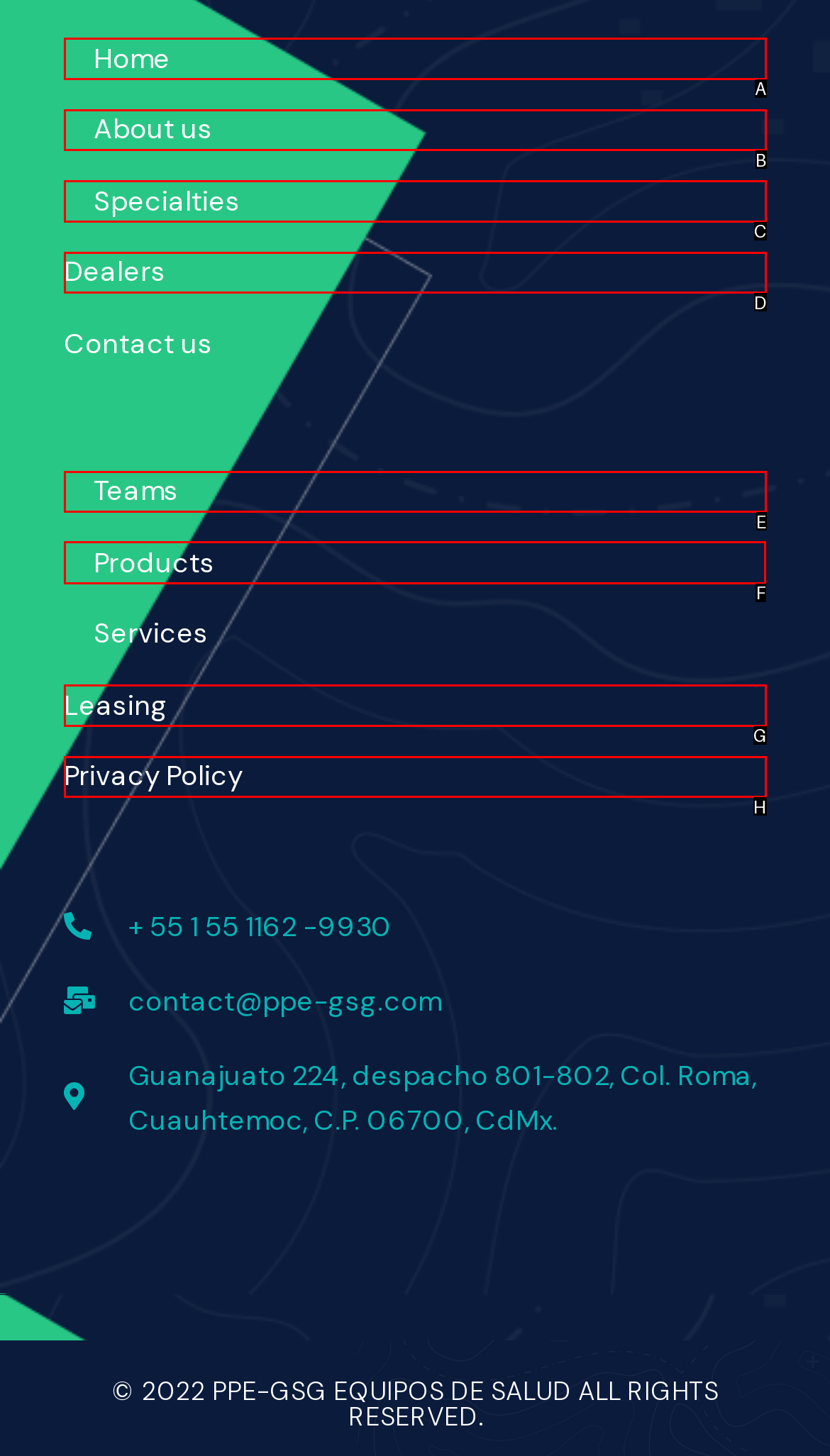Which UI element's letter should be clicked to achieve the task: Write a review
Provide the letter of the correct choice directly.

None